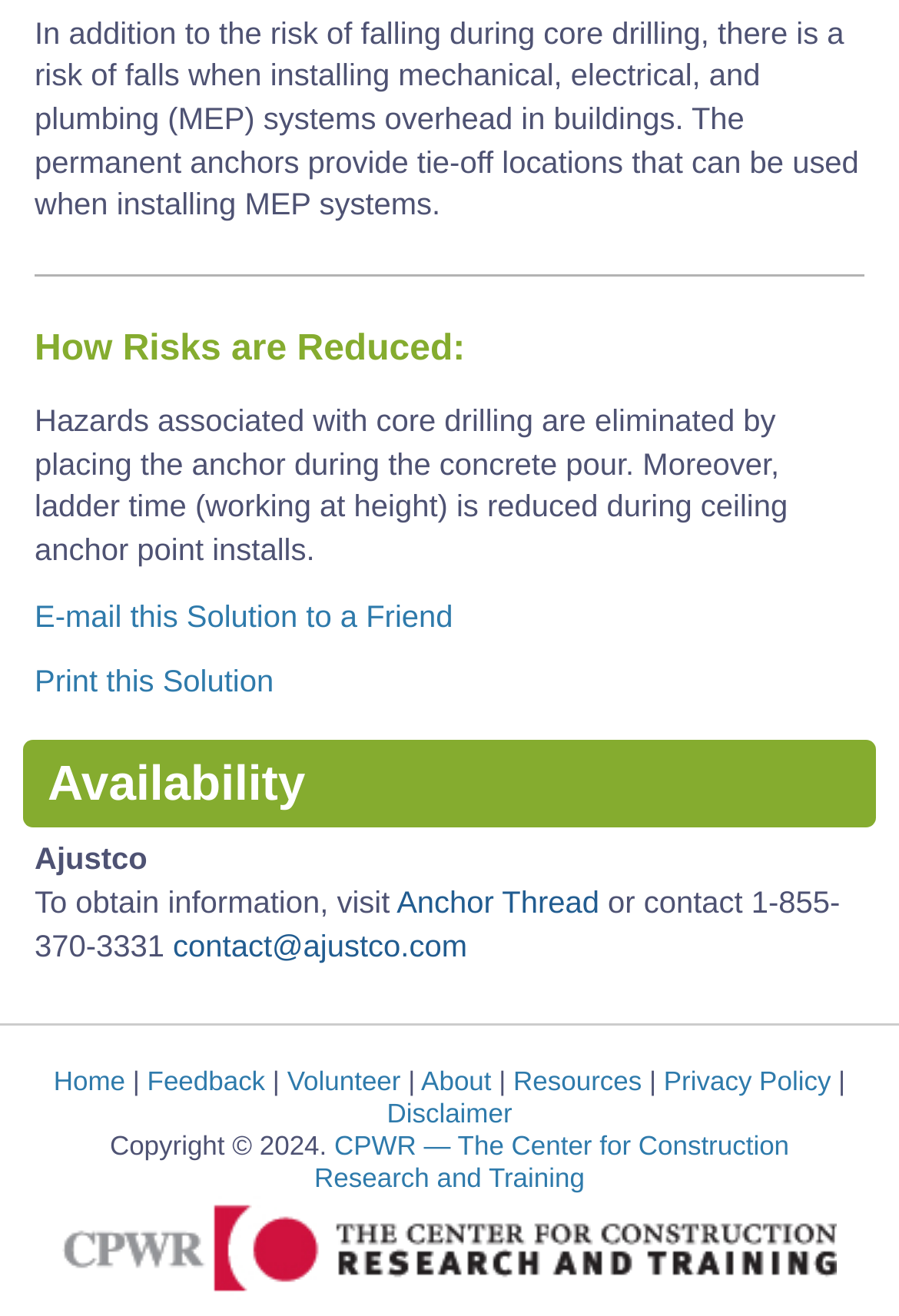Provide the bounding box coordinates in the format (top-left x, top-left y, bottom-right x, bottom-right y). All values are floating point numbers between 0 and 1. Determine the bounding box coordinate of the UI element described as: Home

[0.06, 0.811, 0.139, 0.834]